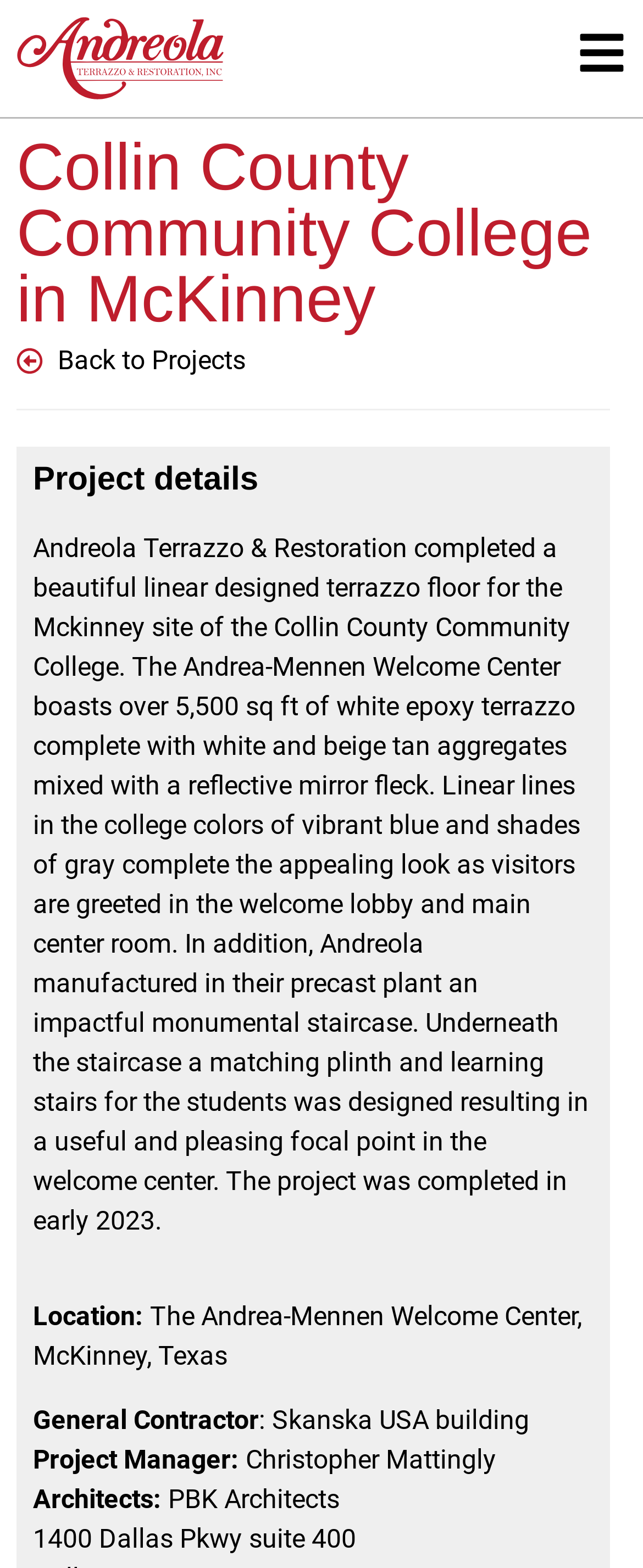Determine the bounding box coordinates for the HTML element described here: "Back to Projects".

[0.026, 0.218, 0.949, 0.243]